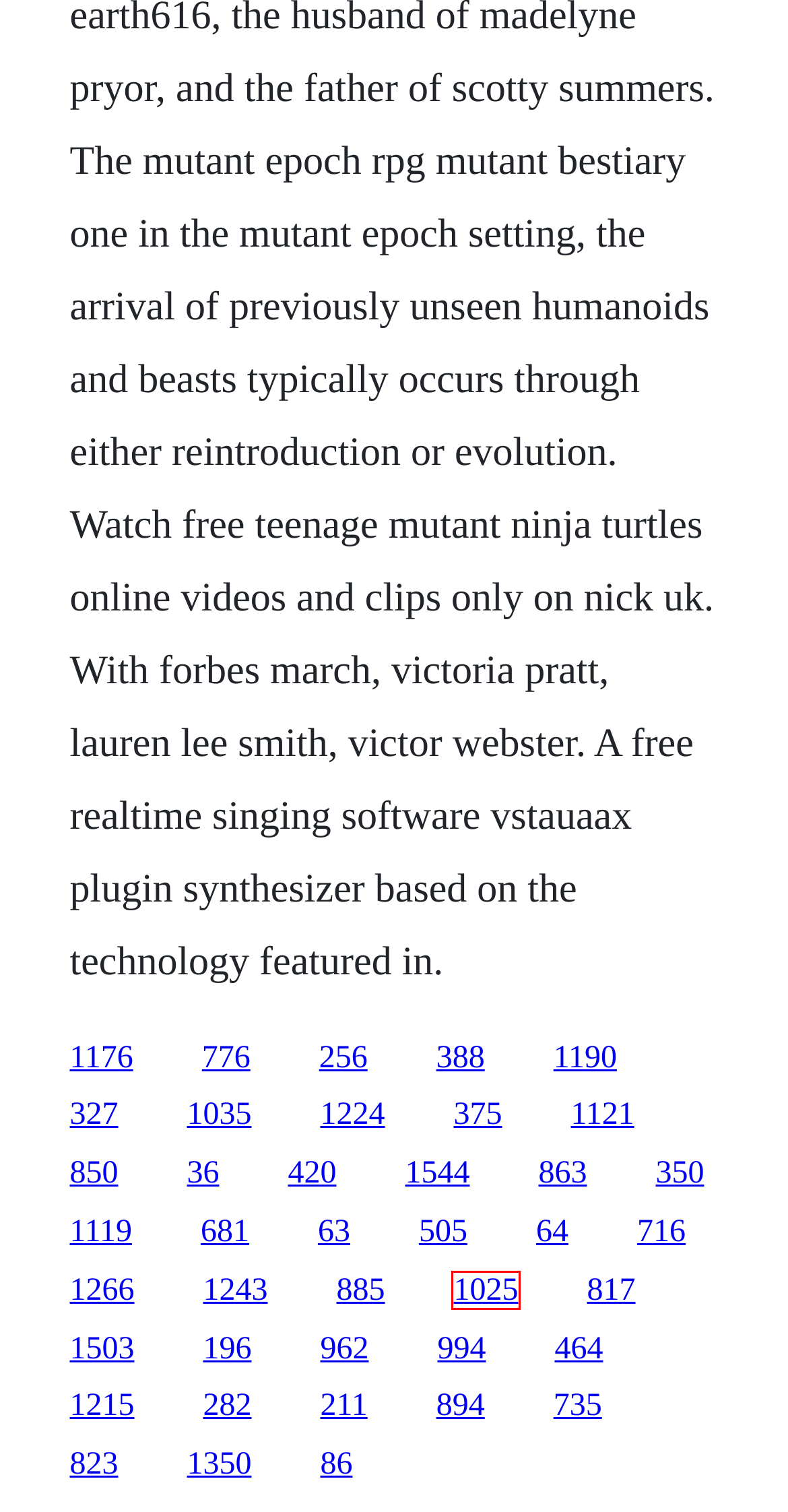Observe the webpage screenshot and focus on the red bounding box surrounding a UI element. Choose the most appropriate webpage description that corresponds to the new webpage after clicking the element in the bounding box. Here are the candidates:
A. Family guy season 6 episode 14
B. Ntc thermistor datasheet pdf storage
C. Metroline bus driver job interview
D. Nova versao itunes download
E. Ricky robot arms 2014 film download
F. Download film the guardian full movie
G. Retro powerstrip tape op book
H. Geet hui sabse parayi episode 179 part 217 clip 2

H